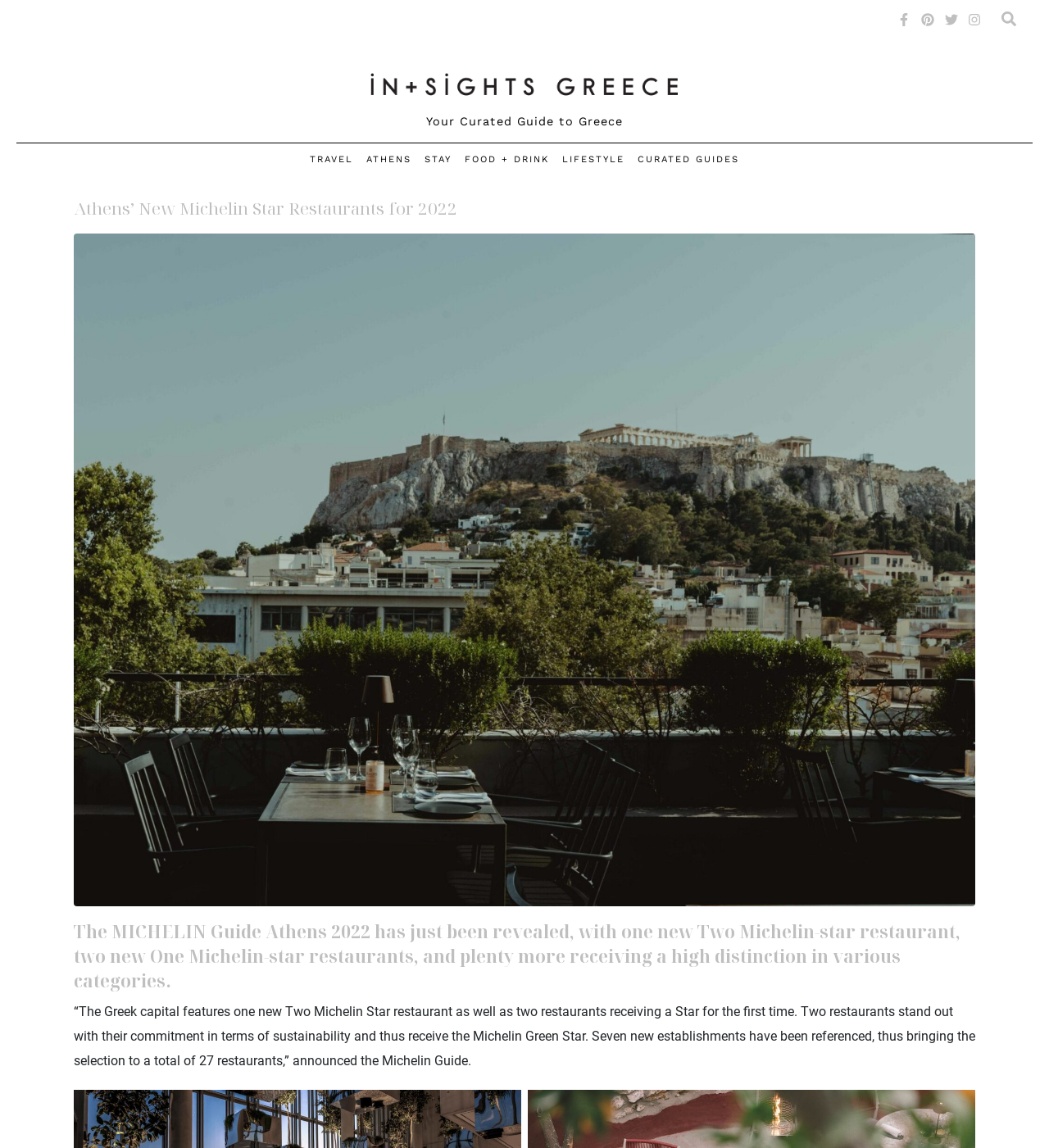Respond to the question with just a single word or phrase: 
What is the name of the guide mentioned in the article?

Michelin Guide